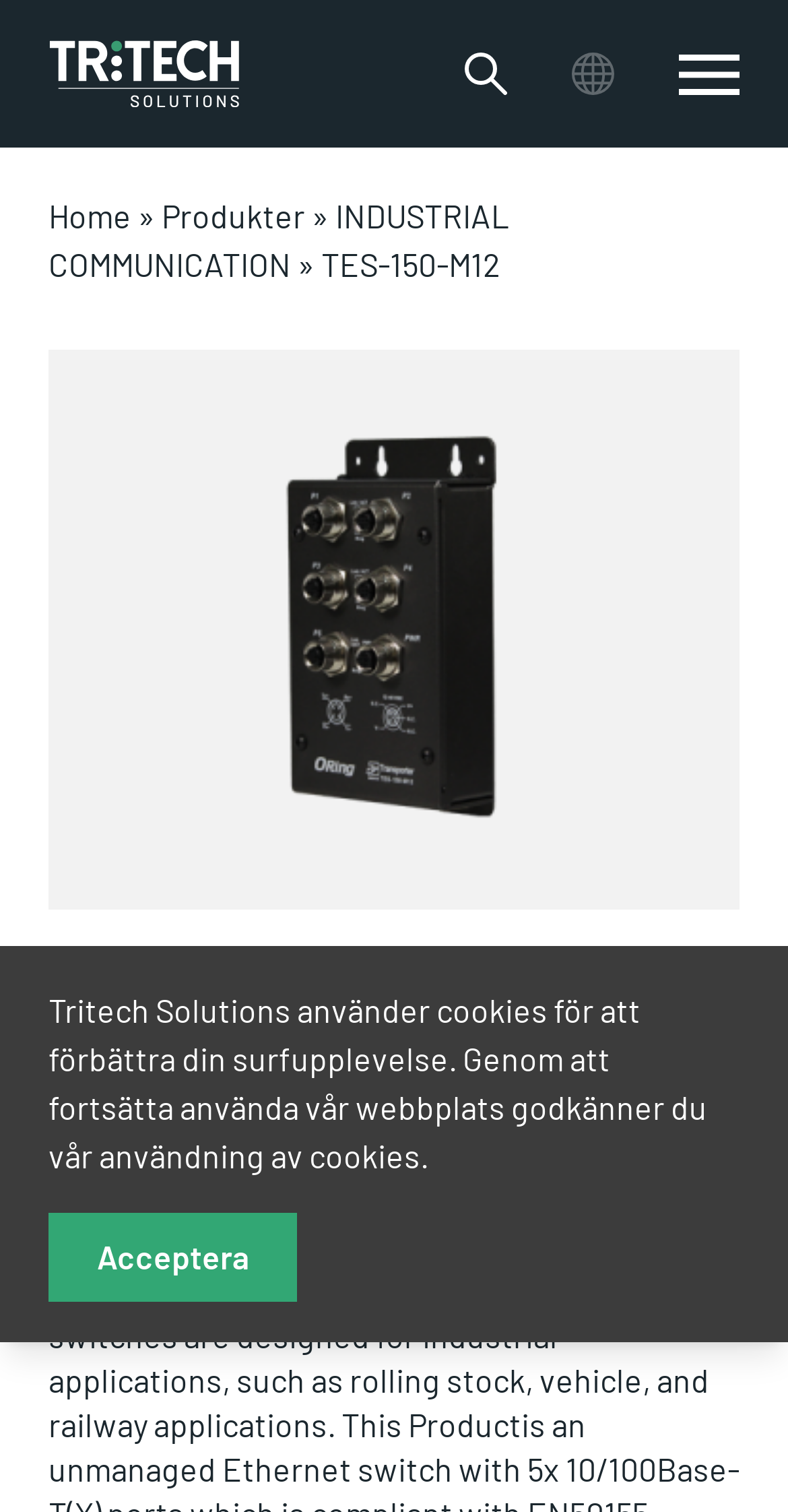Answer the following in one word or a short phrase: 
How many navigation links are there?

5